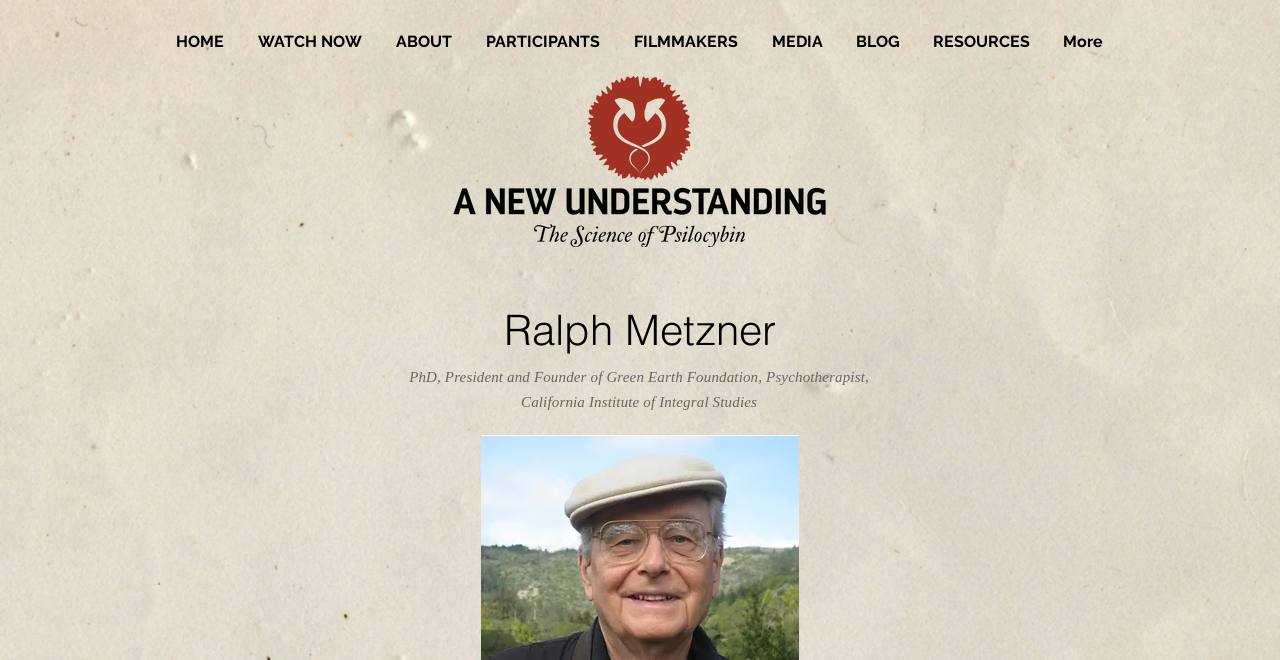Provide the bounding box coordinates of the section that needs to be clicked to accomplish the following instruction: "learn about Ralph Metzner."

[0.294, 0.461, 0.706, 0.539]